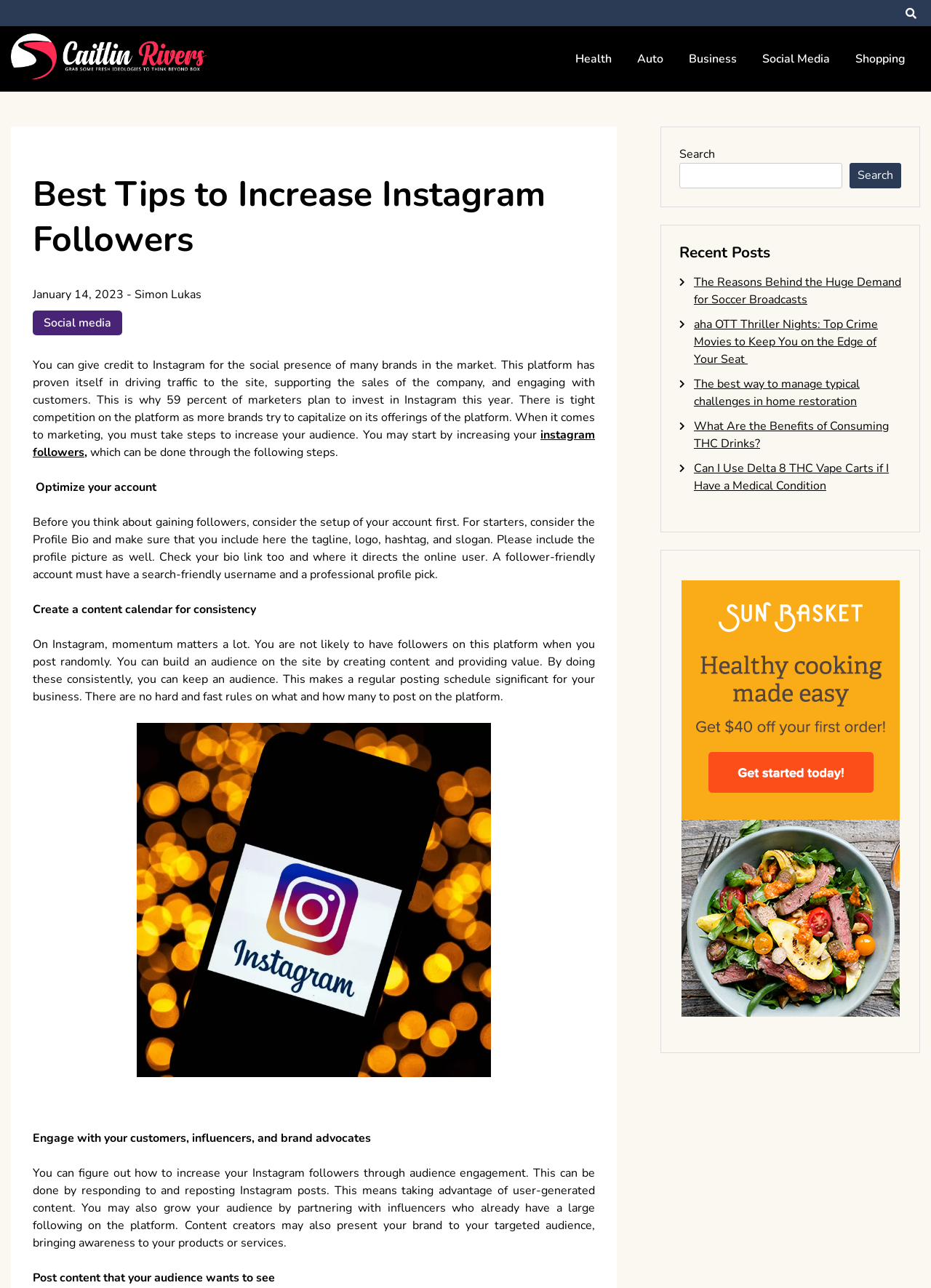Offer an extensive depiction of the webpage and its key elements.

This webpage is about increasing Instagram followers, written by Caitlin Rivers. At the top right corner, there is a button with a search icon. Below it, there is a link to Caitlin Rivers' profile, accompanied by a small image of the author. Next to the profile link, there is a brief description of the article, "Grab some fresh ideologies to think beyond box".

On the top navigation bar, there are five categories: Health, Auto, Business, Social Media, and Shopping. Below the navigation bar, the main content of the article begins. The title "Best Tips to Increase Instagram Followers" is displayed prominently, followed by the date "January 14, 2023" and the author's name "Simon Lukas".

The article discusses the importance of Instagram for businesses and the need to increase followers. It provides several tips, including optimizing the account, creating a content calendar, engaging with customers and influencers, and posting content that the audience wants to see. The article is divided into sections, each with a bold heading and a brief description.

On the right side of the page, there is a search bar with a search icon and a button. Below the search bar, there is a section titled "Recent Posts" with links to several articles, including "The Reasons Behind the Huge Demand for Soccer Broadcasts", "aha OTT Thriller Nights: Top Crime Movies to Keep You on the Edge of Your Seat", and others.

At the bottom of the page, there is a link to the author's profile again, accompanied by a small image of the author.